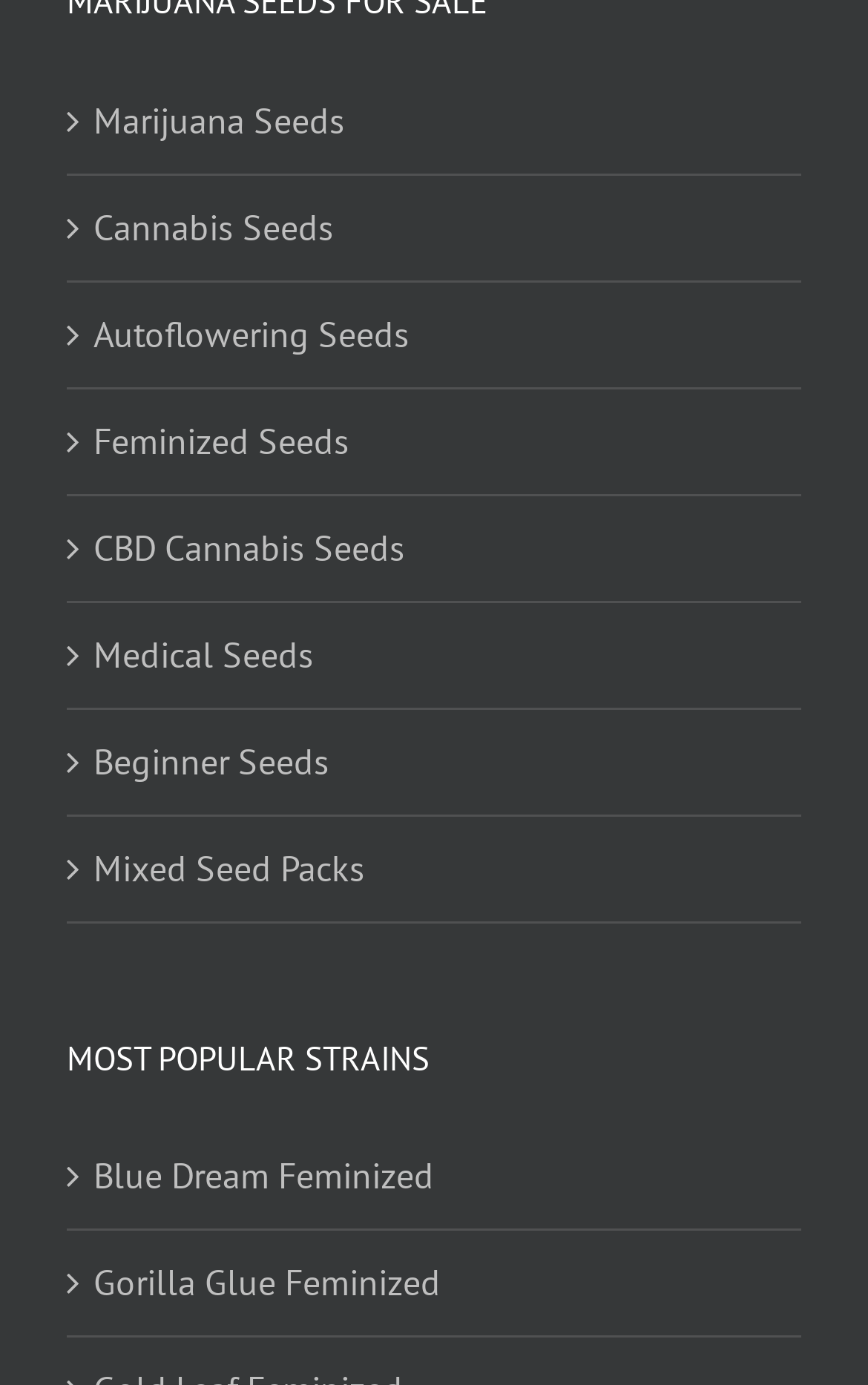Identify the bounding box coordinates for the UI element described as follows: Medical Seeds. Use the format (top-left x, top-left y, bottom-right x, bottom-right y) and ensure all values are floating point numbers between 0 and 1.

[0.108, 0.451, 0.897, 0.495]